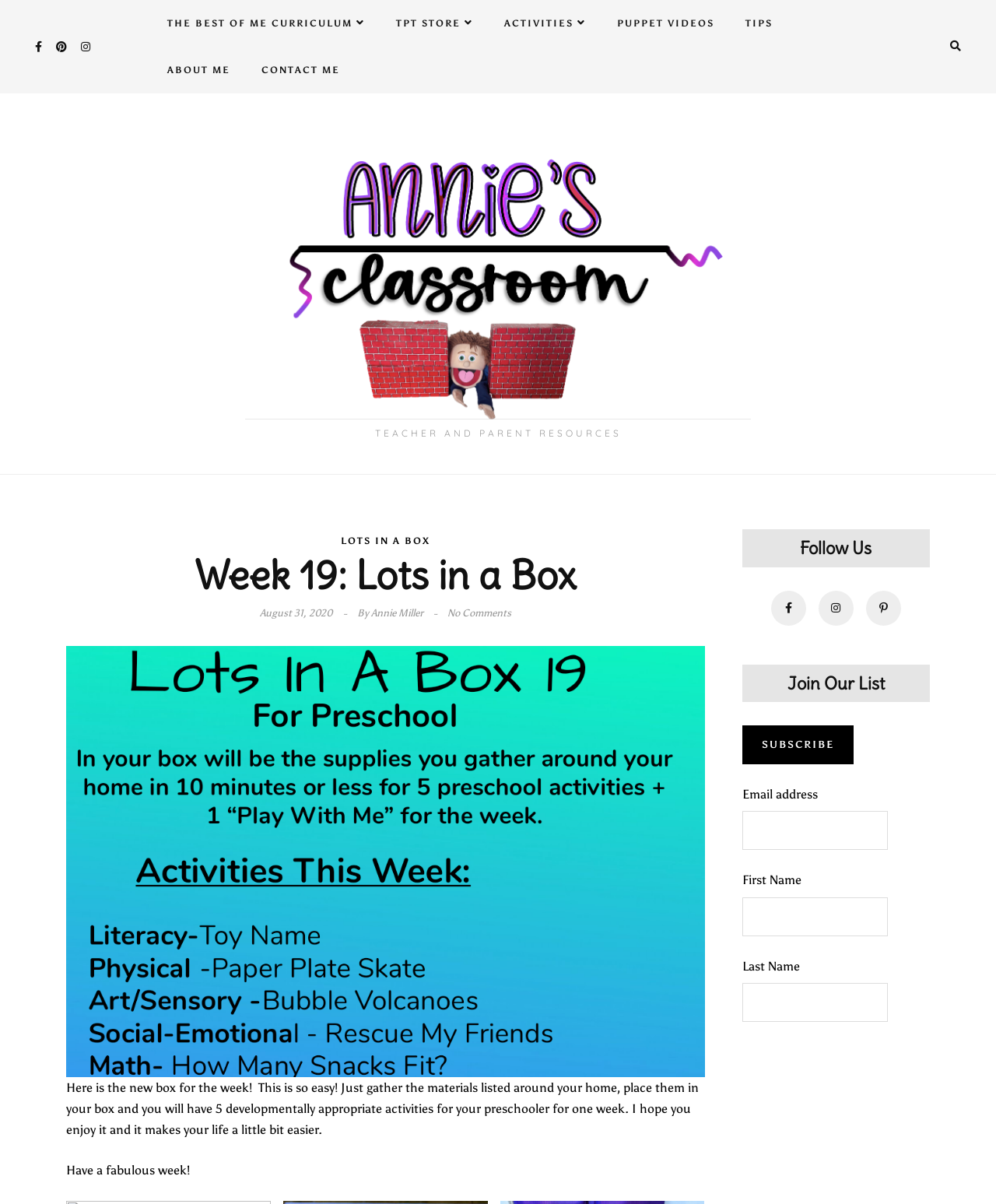Identify and provide the text of the main header on the webpage.

Week 19: Lots in a Box